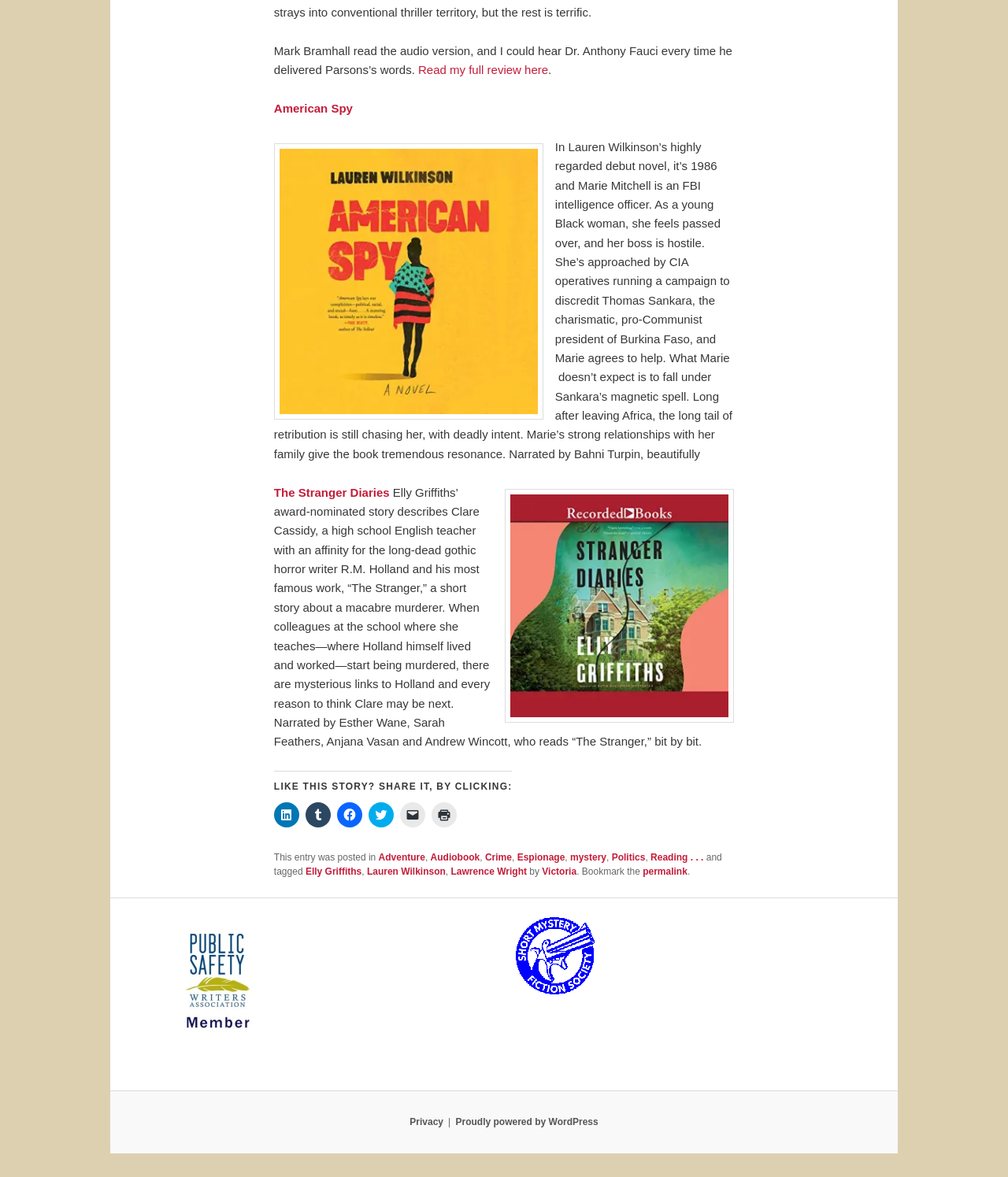What is the name of the high school English teacher in The Stranger Diaries?
From the image, respond with a single word or phrase.

Clare Cassidy